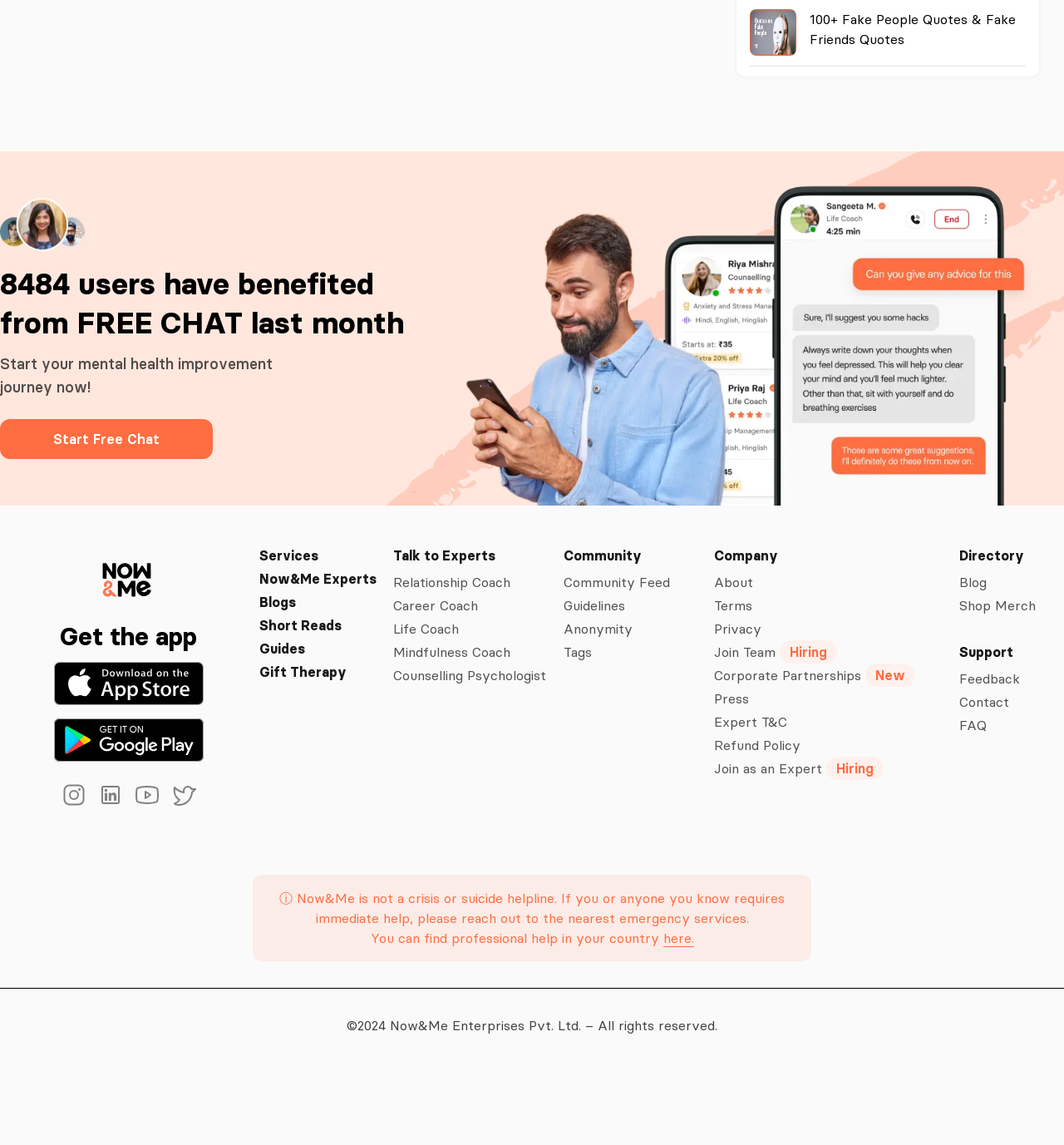Locate the bounding box coordinates of the element that needs to be clicked to carry out the instruction: "Talk to Experts". The coordinates should be given as four float numbers ranging from 0 to 1, i.e., [left, top, right, bottom].

[0.37, 0.478, 0.466, 0.493]